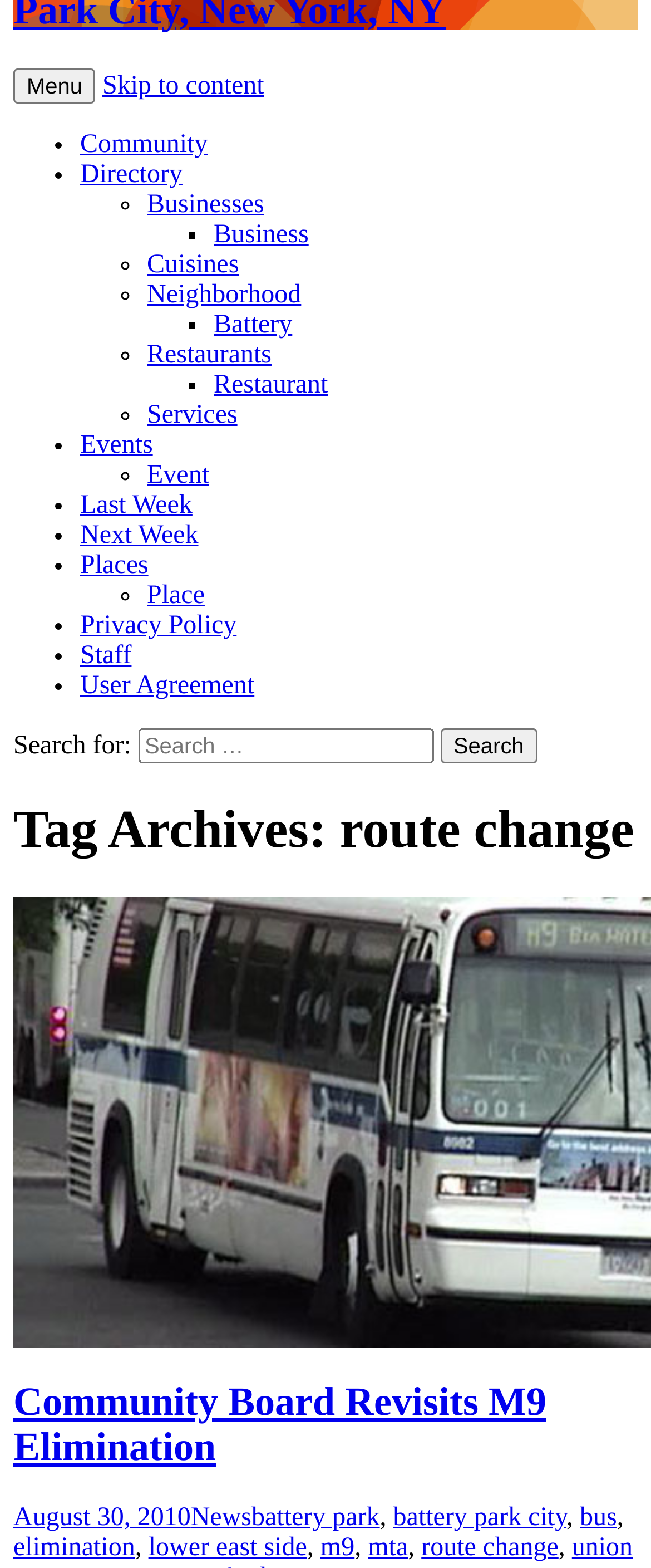Select the bounding box coordinates of the element I need to click to carry out the following instruction: "Go to 'Community' page".

[0.123, 0.083, 0.319, 0.101]